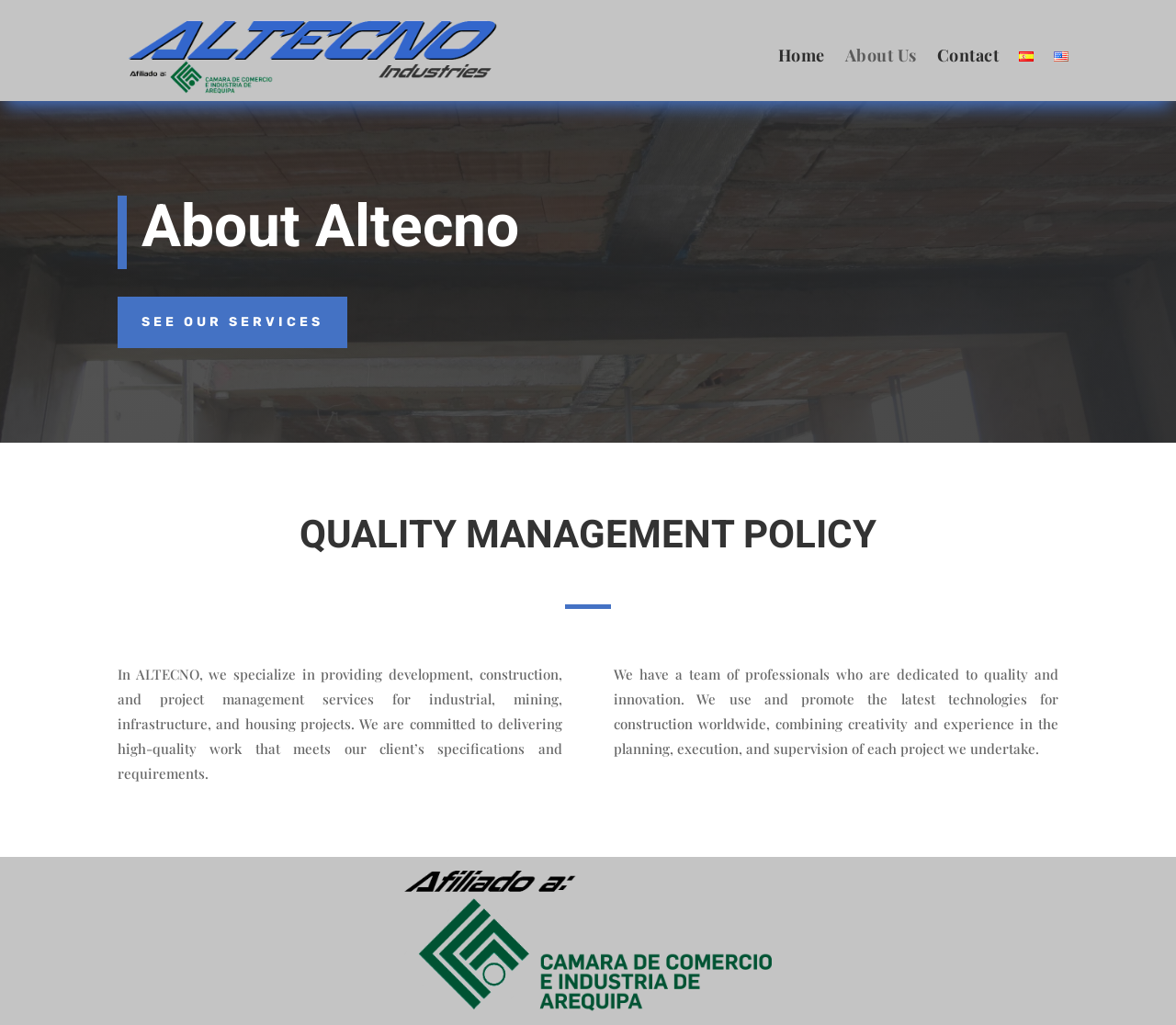Create a detailed description of the webpage's content and layout.

The webpage is about ALTECNO, a company that provides development, construction, and project management services. At the top, there is a navigation menu with five links: "Home", "About Us", "Contact", "Español", and "English". The "Español" and "English" links have corresponding flag icons next to them.

Below the navigation menu, there is a main article section that takes up most of the page. It starts with a heading "About Altecno" followed by a link "SEE OUR SERVICES $" that is positioned slightly below and to the right of the heading.

Further down, there is another heading "QUALITY MANAGEMENT POLICY" that is centered on the page. Below this heading, there are two paragraphs of text that describe the company's commitment to quality and innovation in their projects. The text is divided into two columns, with the first column taking up about half of the page width and the second column taking up the remaining half.

To the right of the first column of text, there is a large image that takes up about a quarter of the page height and width. The image is positioned near the bottom of the page, leaving some empty space above it.